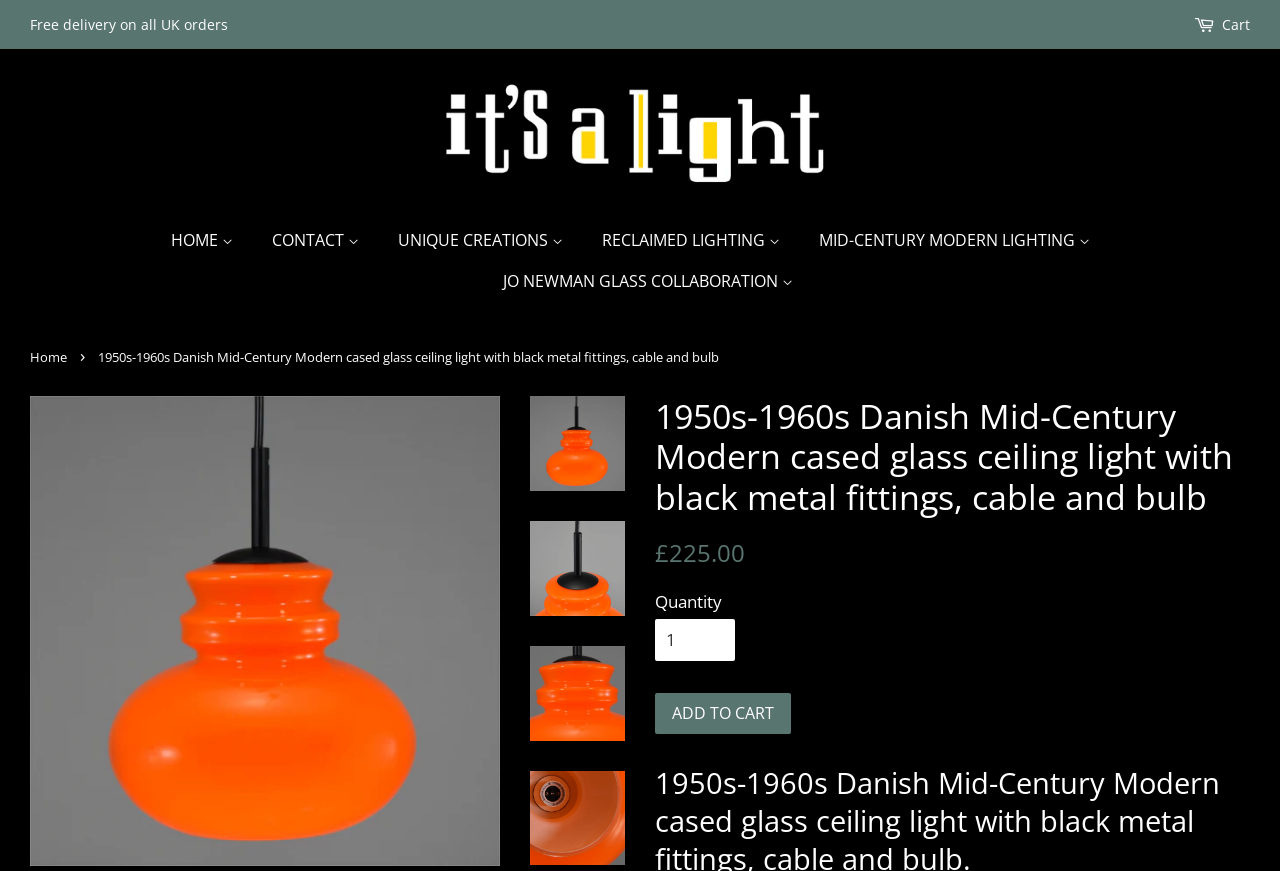Predict the bounding box for the UI component with the following description: "Contact".

[0.2, 0.252, 0.296, 0.299]